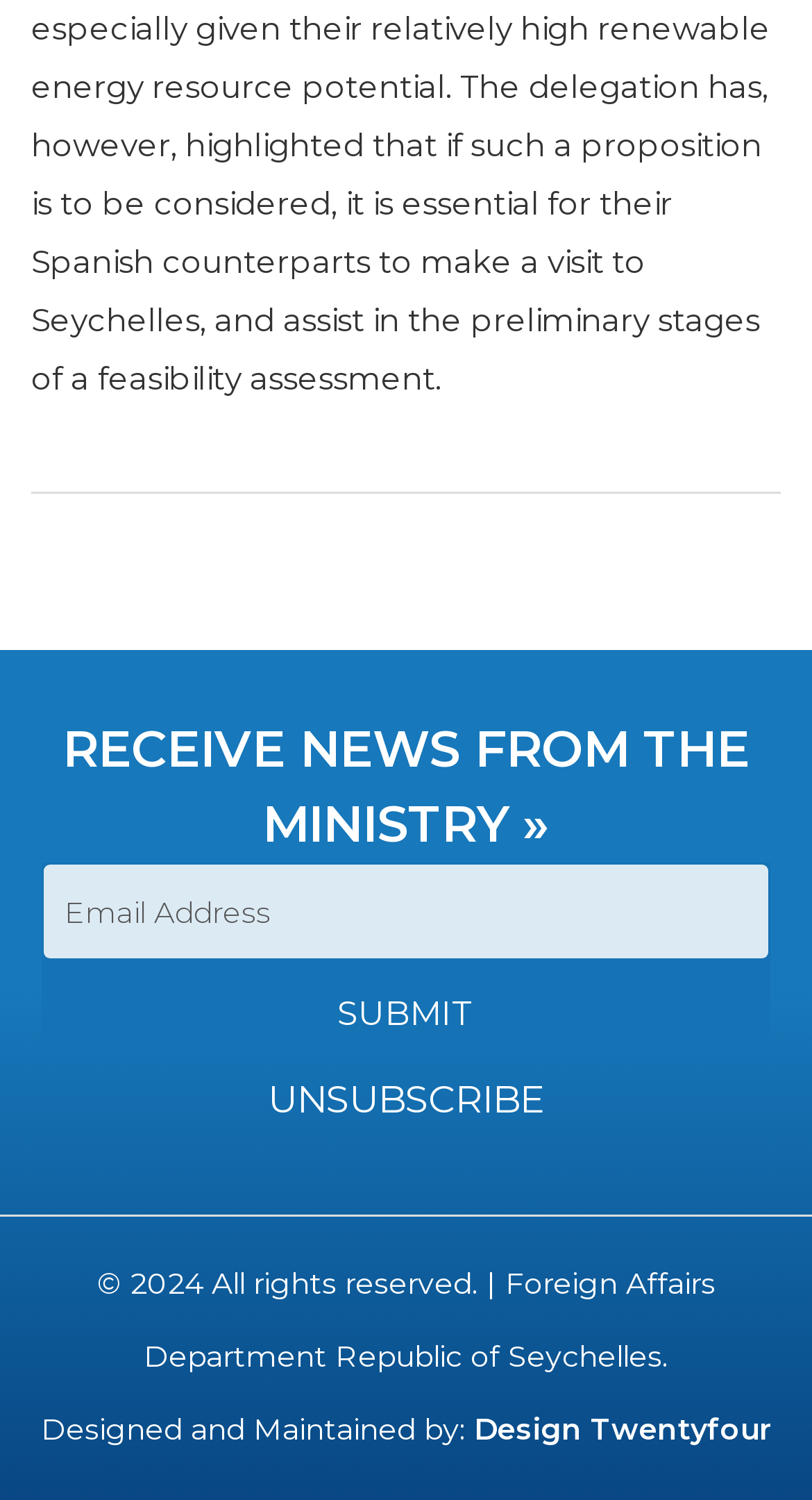Answer with a single word or phrase: 
Who designed and maintained the website?

Design Twentyfour